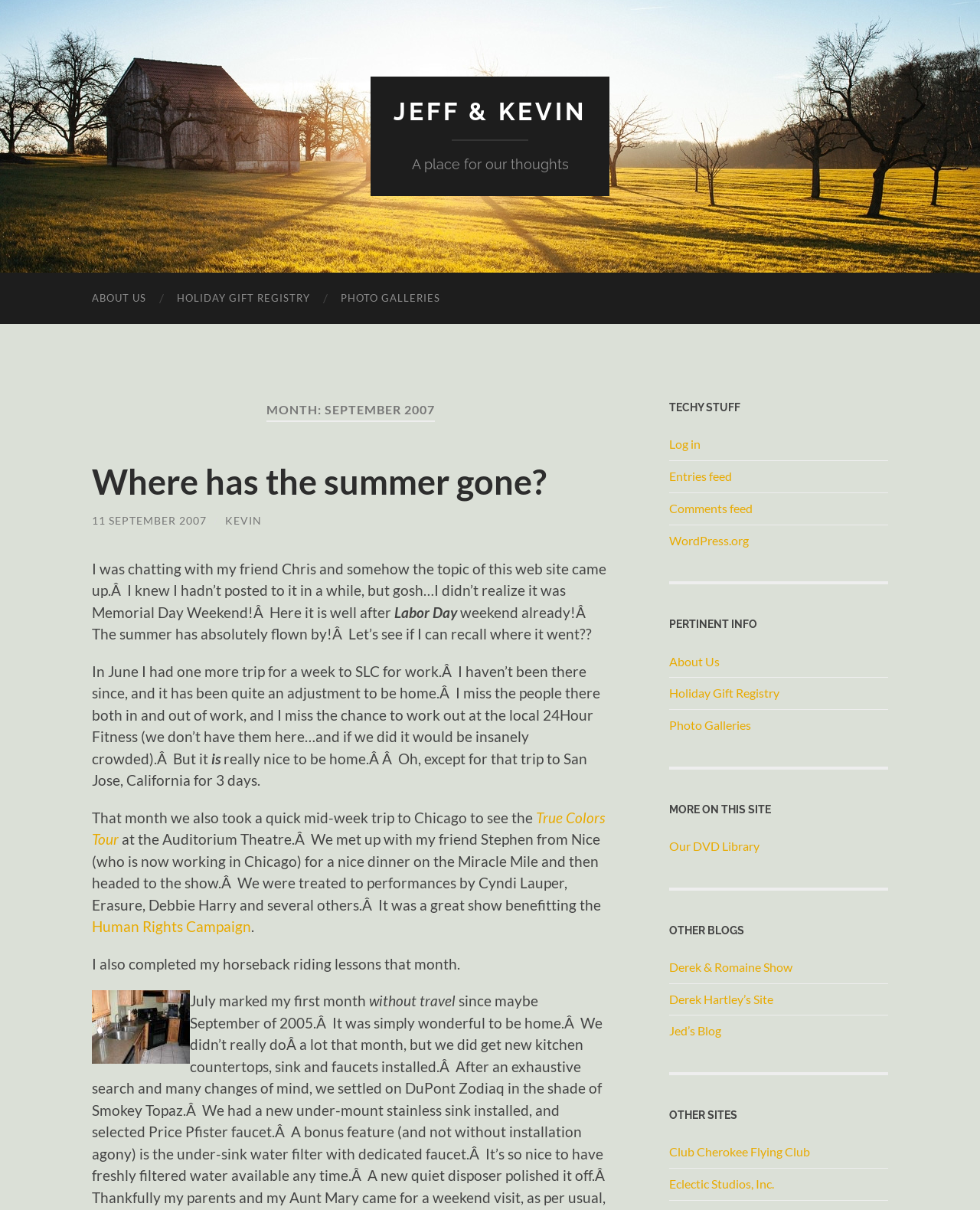Highlight the bounding box of the UI element that corresponds to this description: "Holiday Gift Registry".

[0.165, 0.225, 0.332, 0.268]